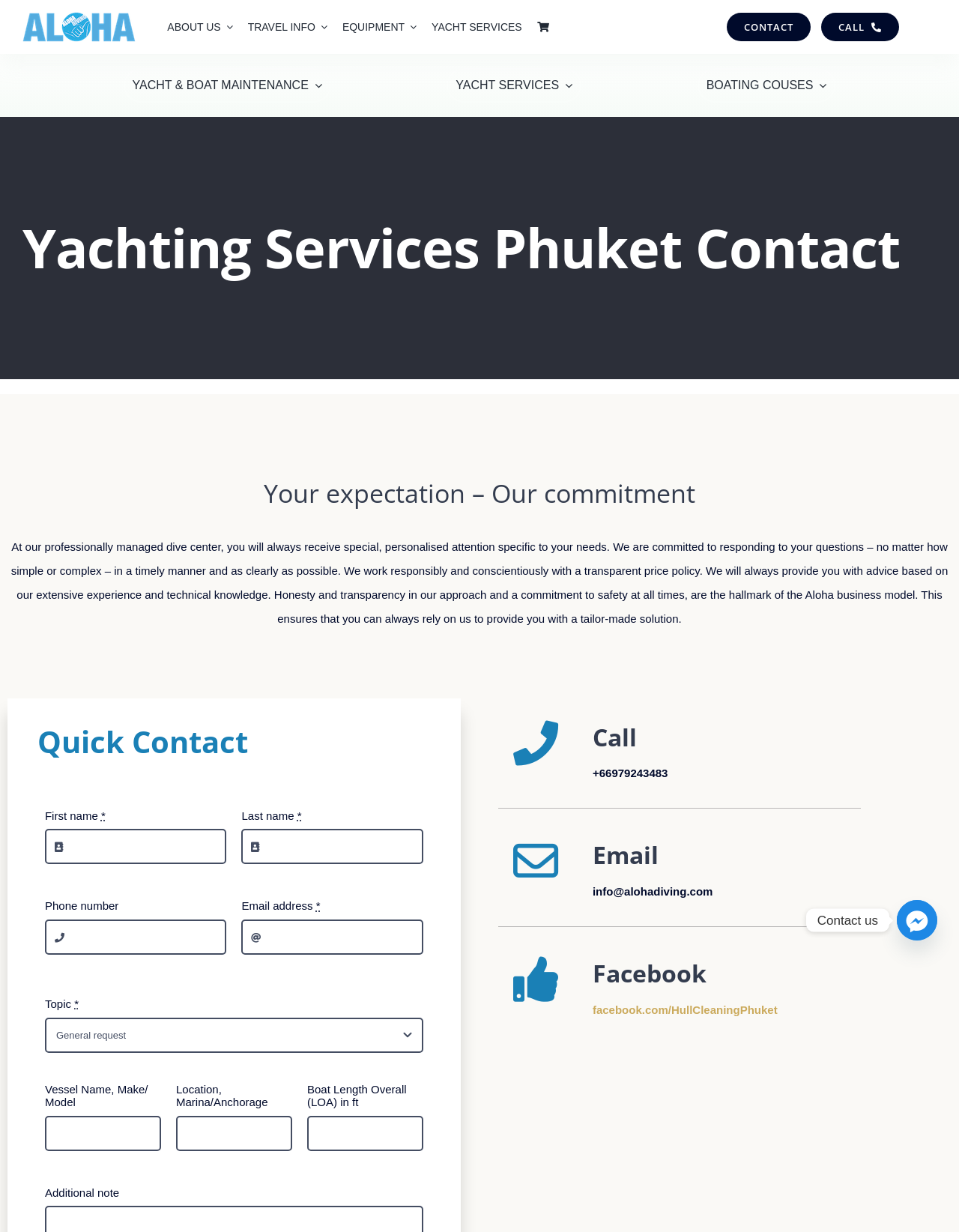Locate the bounding box coordinates for the element described below: "name="last_name"". The coordinates must be four float values between 0 and 1, formatted as [left, top, right, bottom].

[0.252, 0.673, 0.441, 0.702]